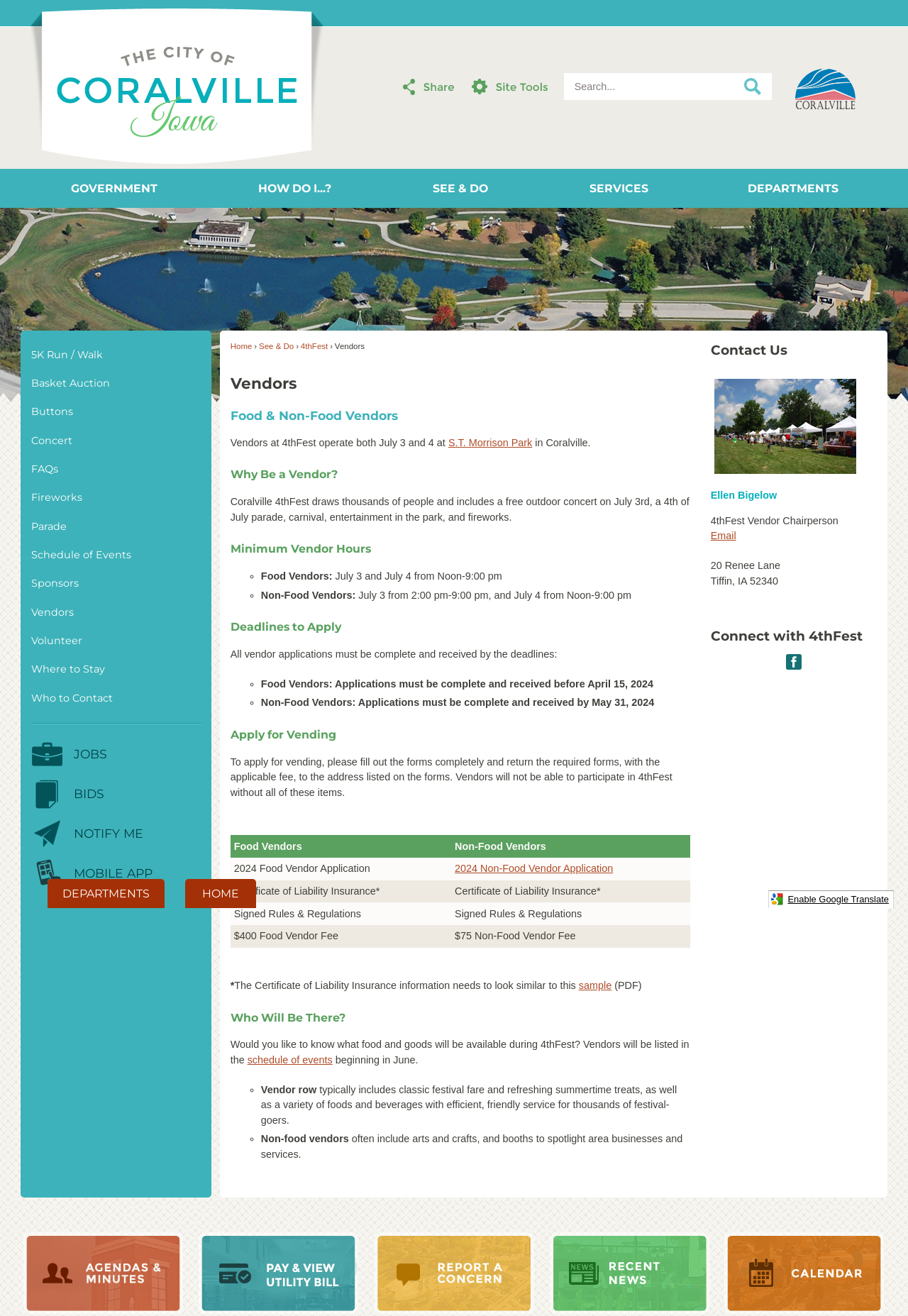Please specify the bounding box coordinates of the area that should be clicked to accomplish the following instruction: "Apply for vending". The coordinates should consist of four float numbers between 0 and 1, i.e., [left, top, right, bottom].

[0.254, 0.552, 0.76, 0.565]